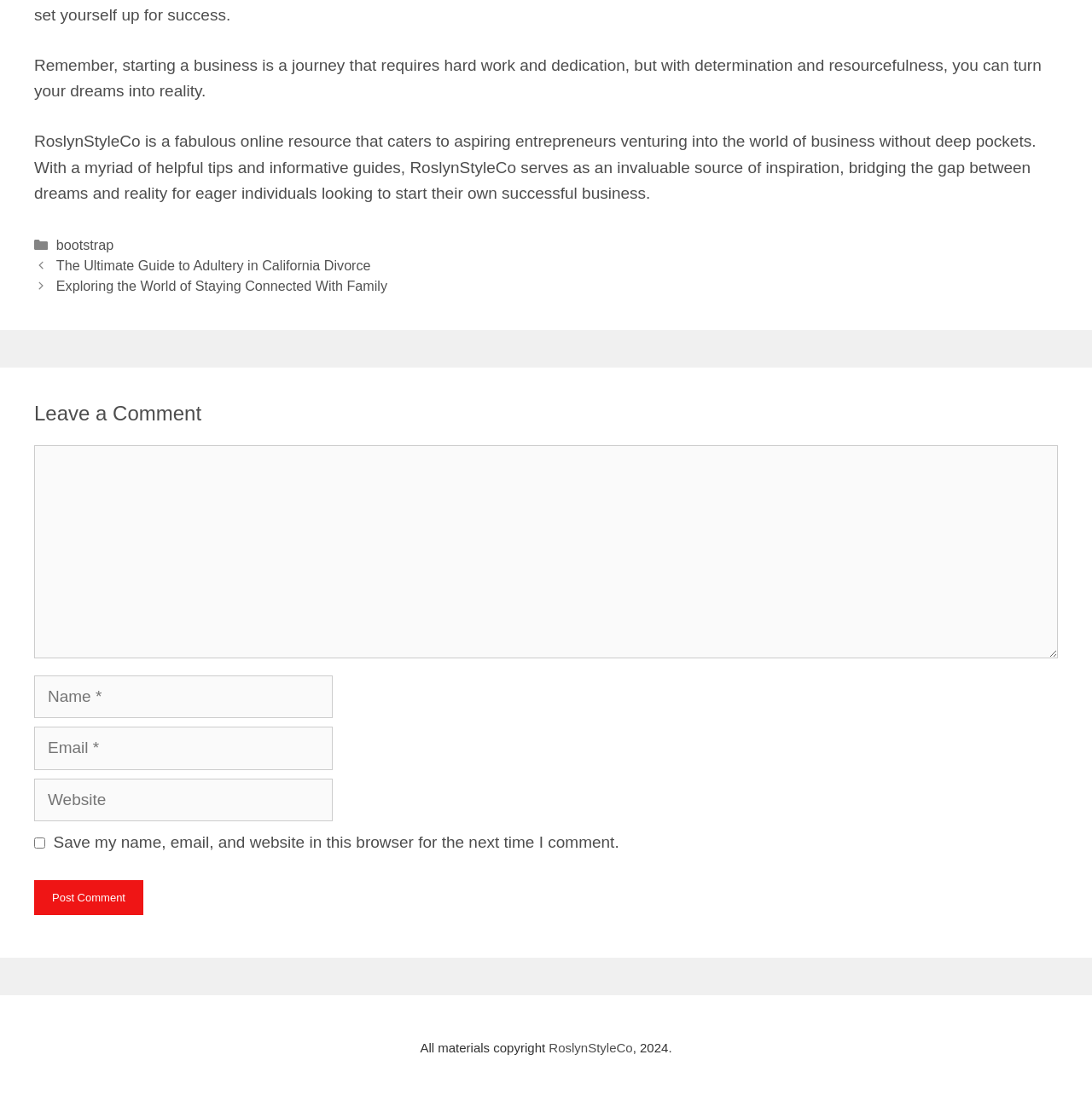Determine the bounding box for the described UI element: "parent_node: Comment name="url" placeholder="Website"".

[0.031, 0.707, 0.305, 0.746]